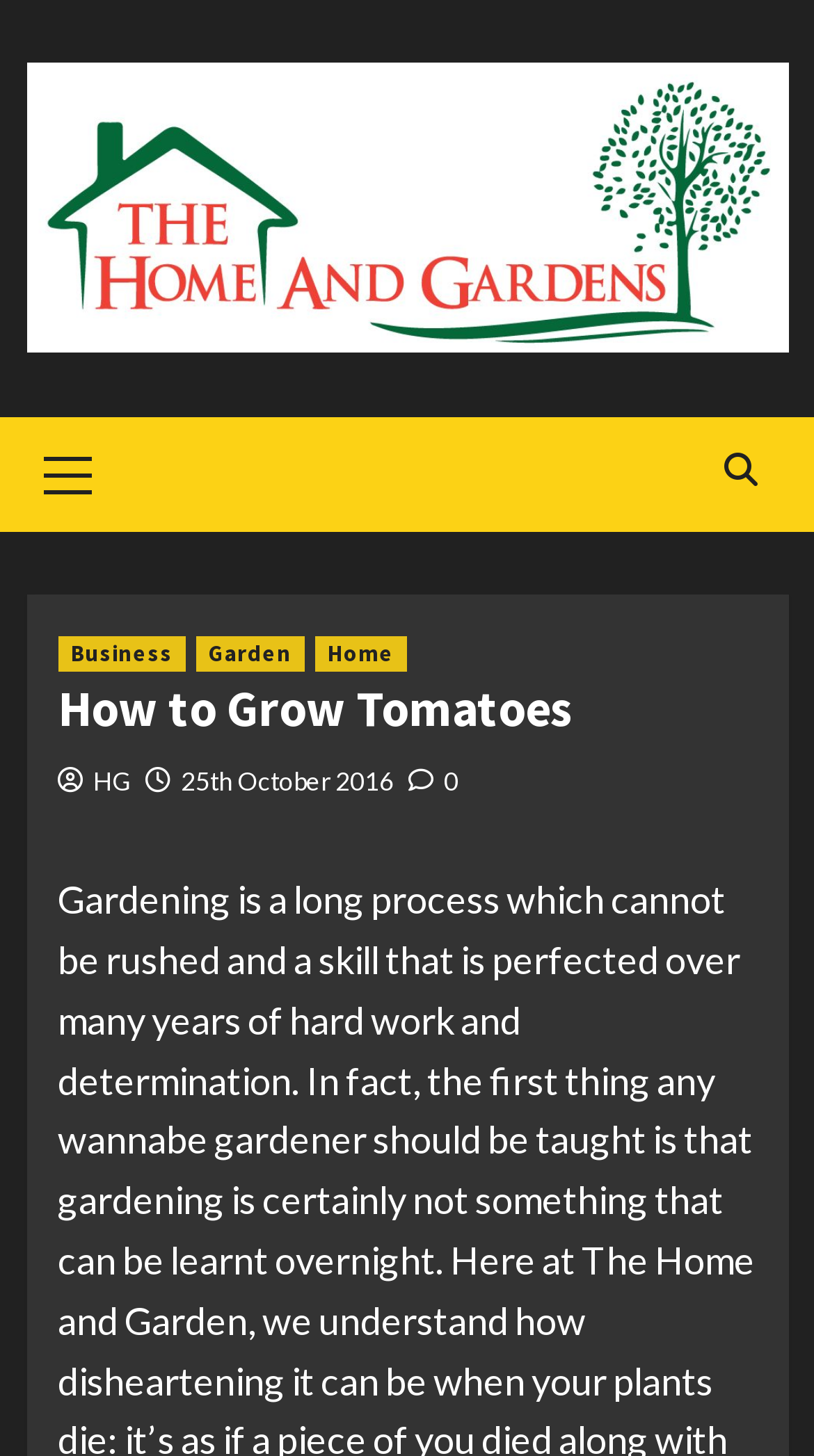From the image, can you give a detailed response to the question below:
Is there a date mentioned in the article?

By examining the article, we can see that the date '25th October 2016' is mentioned, which suggests that the article was published or updated on that date.